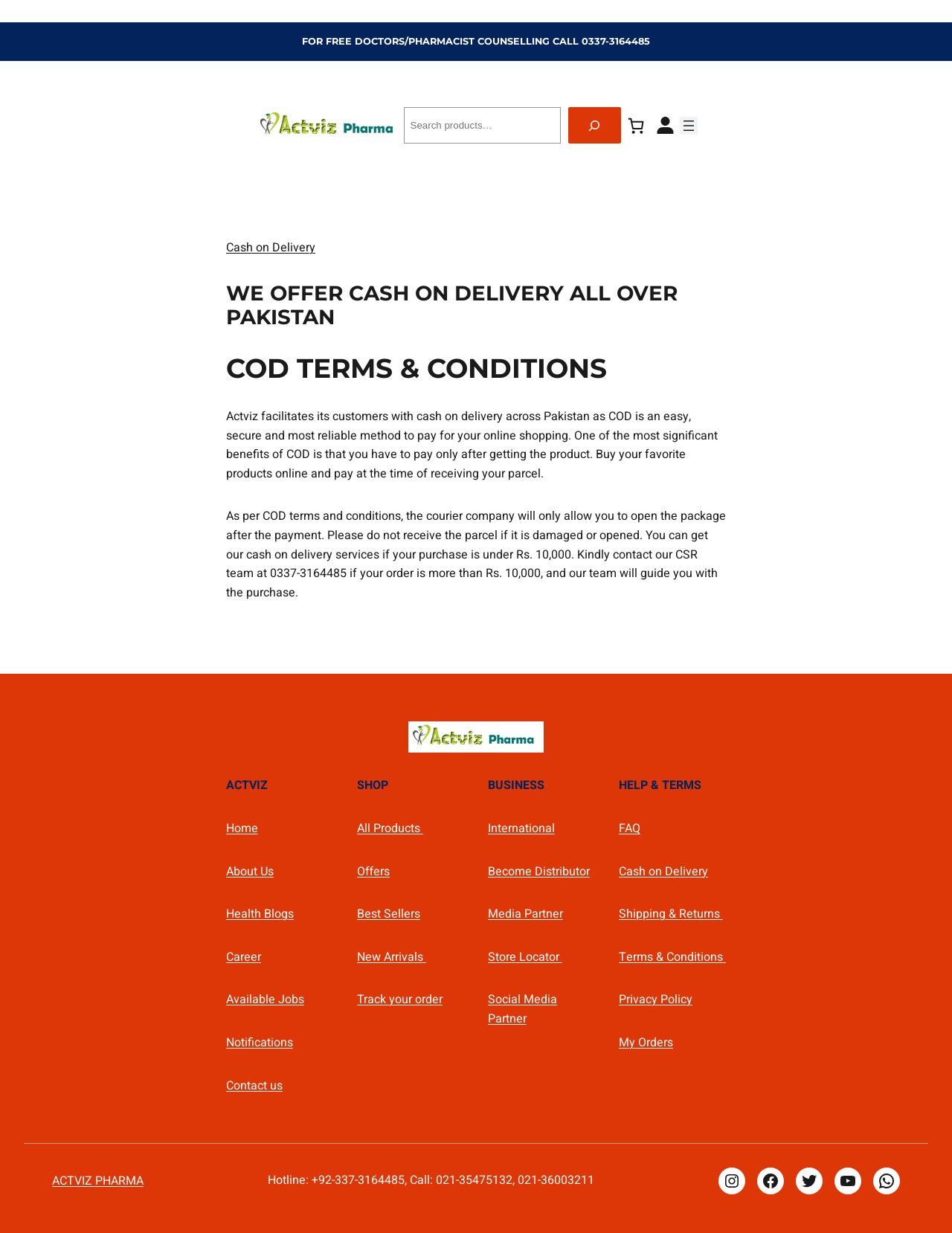Point out the bounding box coordinates of the section to click in order to follow this instruction: "Contact customer service".

[0.238, 0.63, 0.281, 0.644]